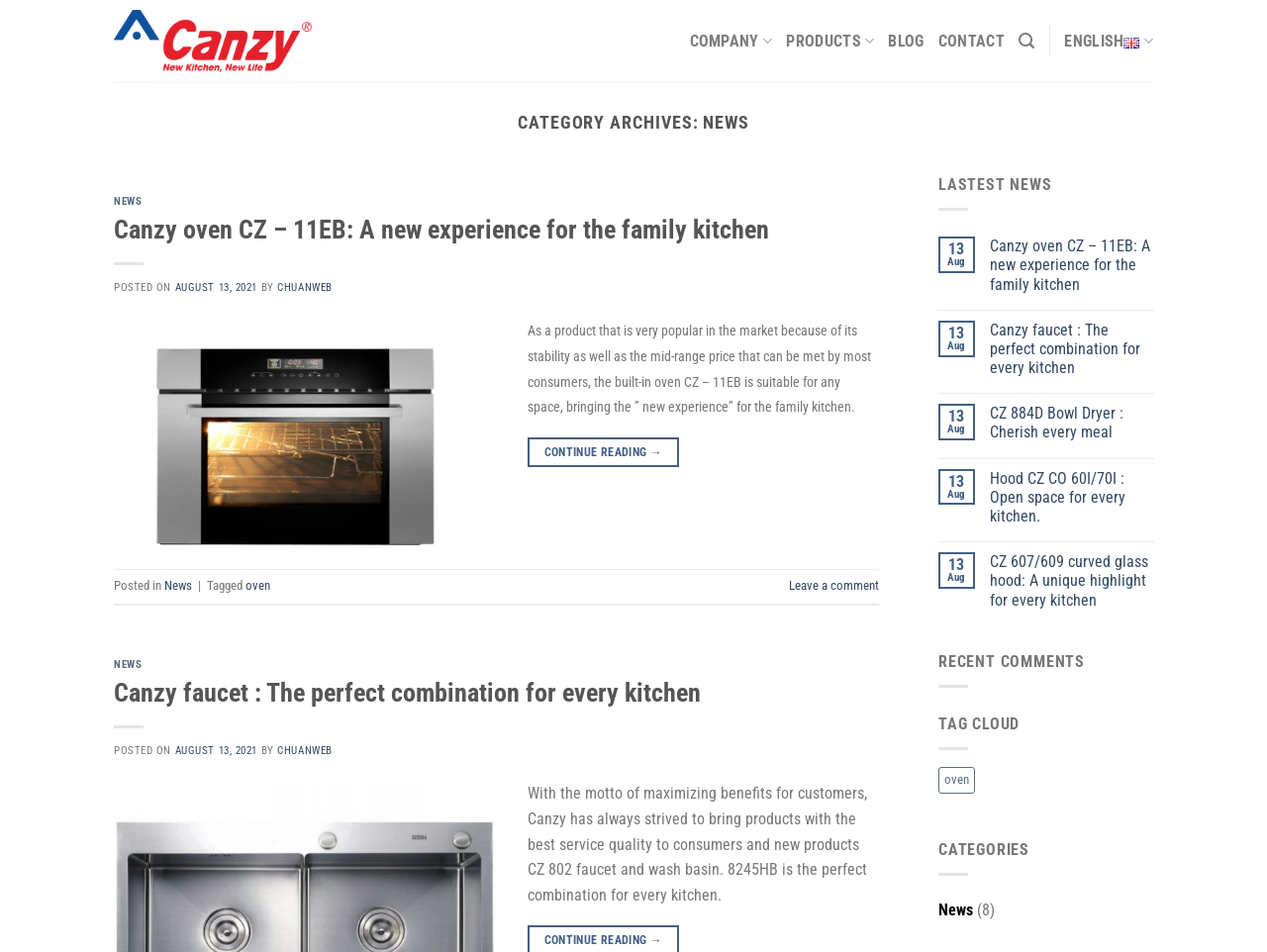Show the bounding box coordinates of the region that should be clicked to follow the instruction: "Read the blog."

[0.701, 0.024, 0.729, 0.062]